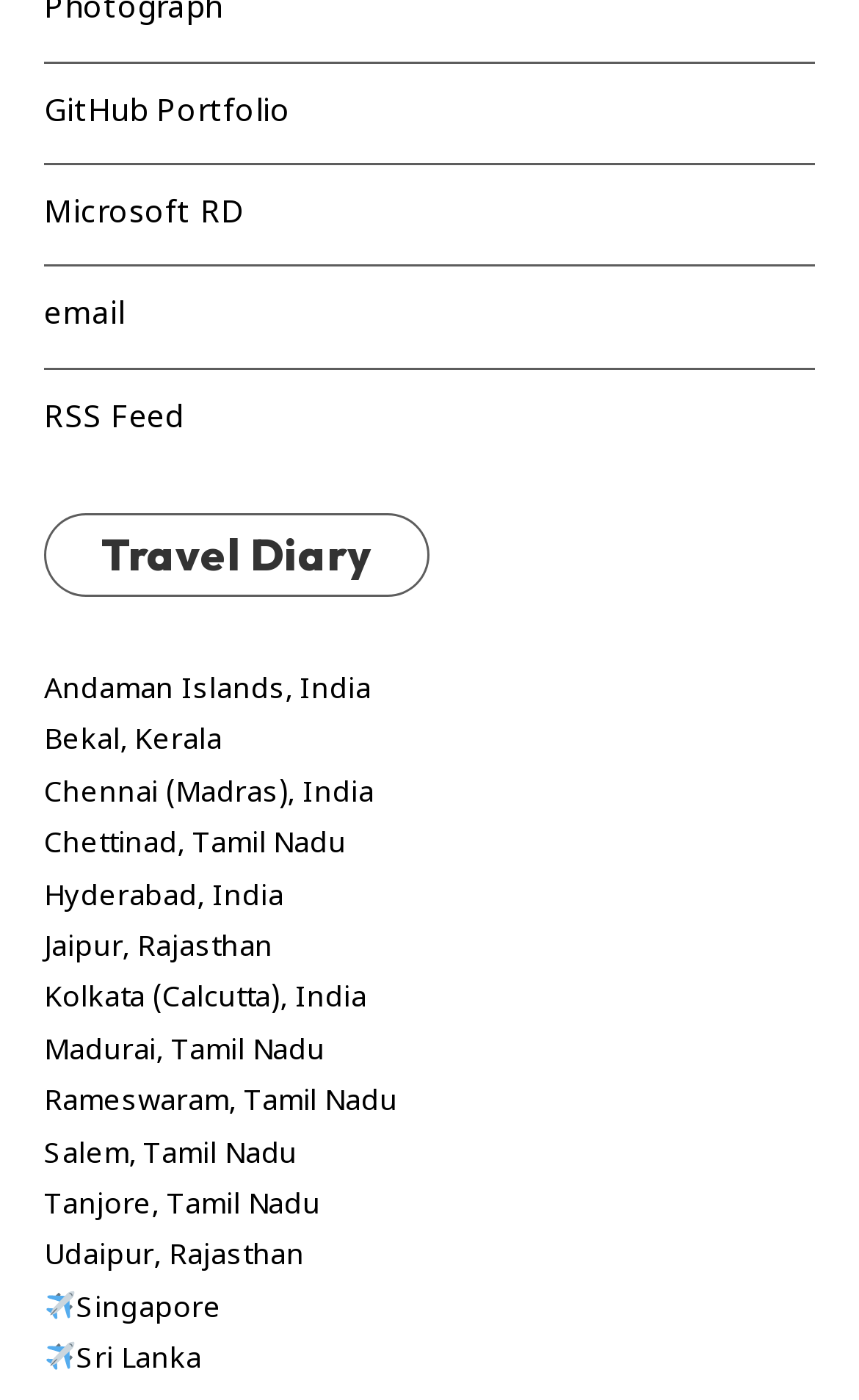Could you indicate the bounding box coordinates of the region to click in order to complete this instruction: "visit GitHub Portfolio".

[0.051, 0.061, 0.338, 0.1]